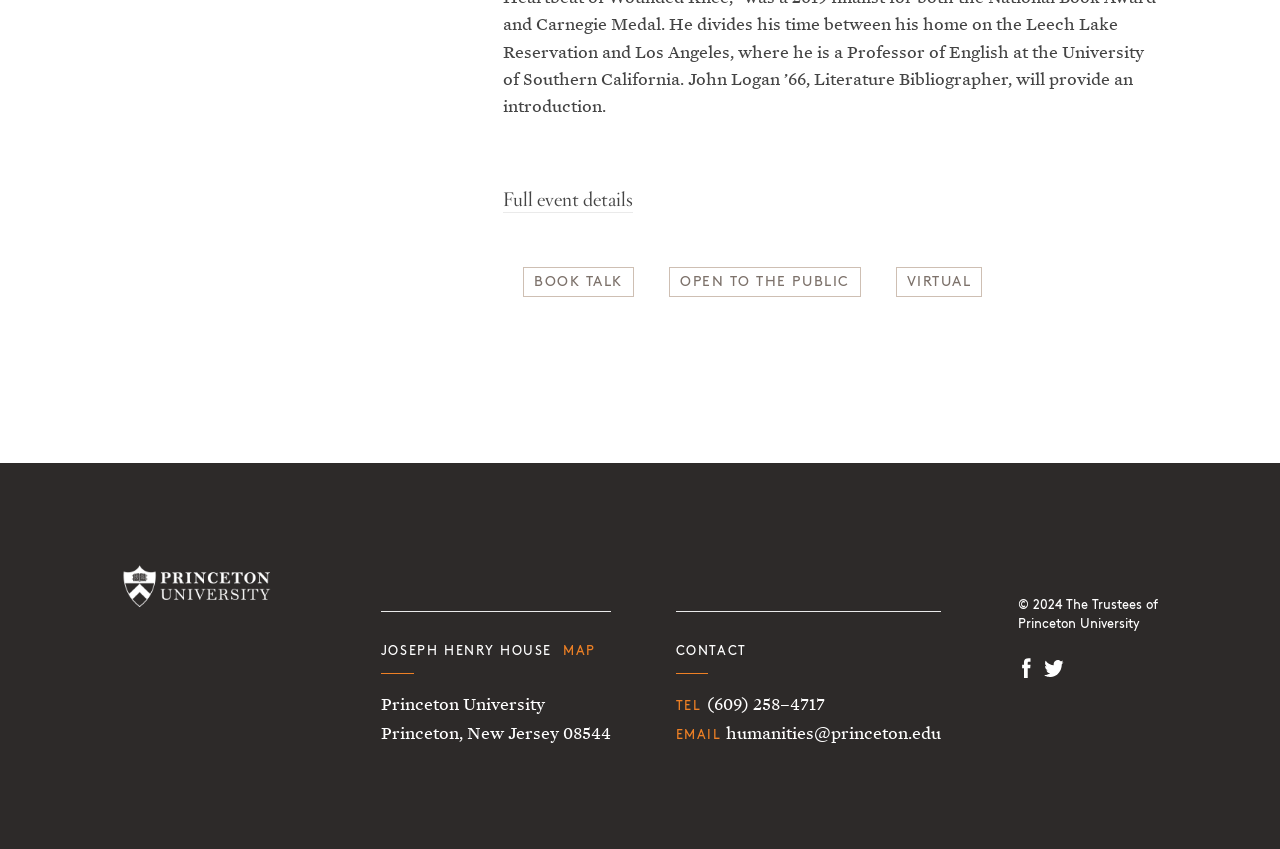Identify the bounding box coordinates for the region to click in order to carry out this instruction: "Explore the category of Female sex enhancement". Provide the coordinates using four float numbers between 0 and 1, formatted as [left, top, right, bottom].

None